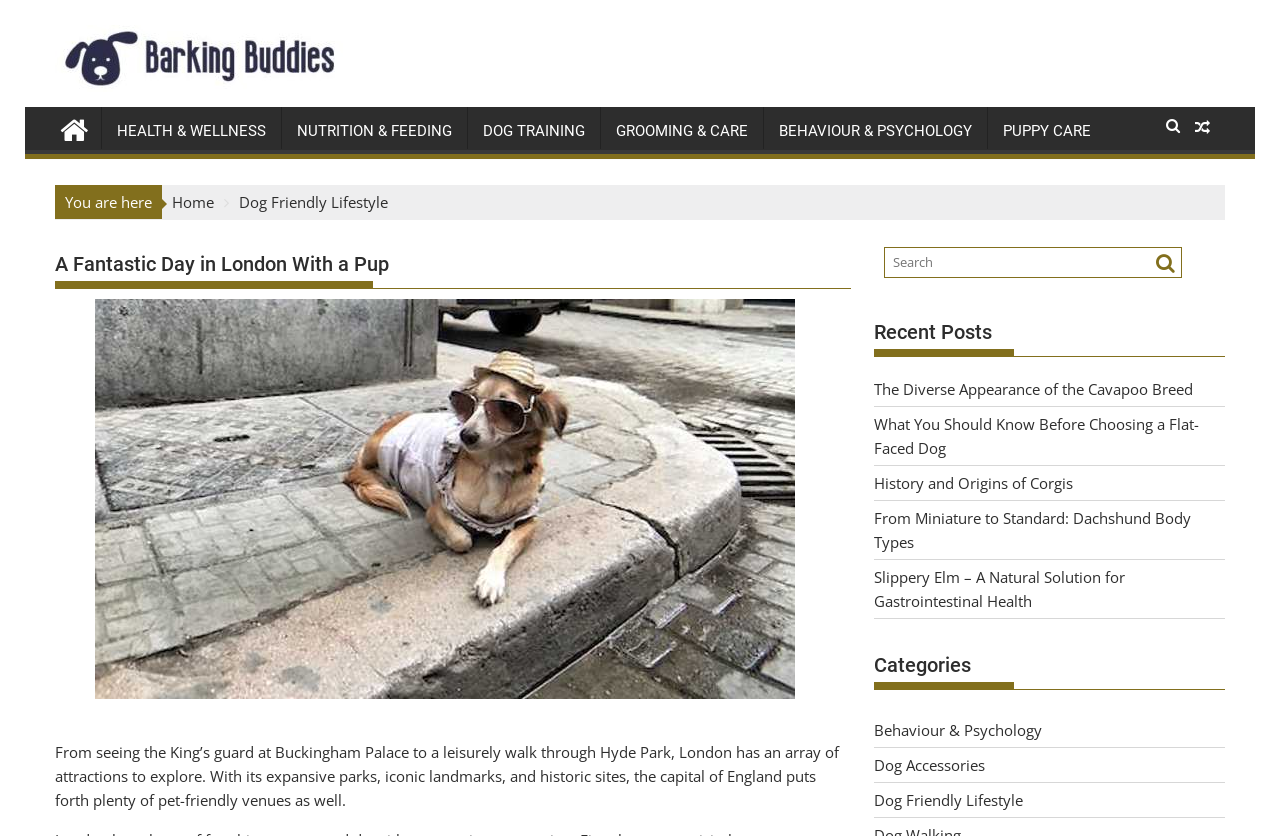With reference to the screenshot, provide a detailed response to the question below:
What categories are available on the website?

The categories can be found in the 'Categories' section, which lists several options such as 'Behaviour & Psychology', 'Dog Accessories', and 'Dog Friendly Lifestyle'.